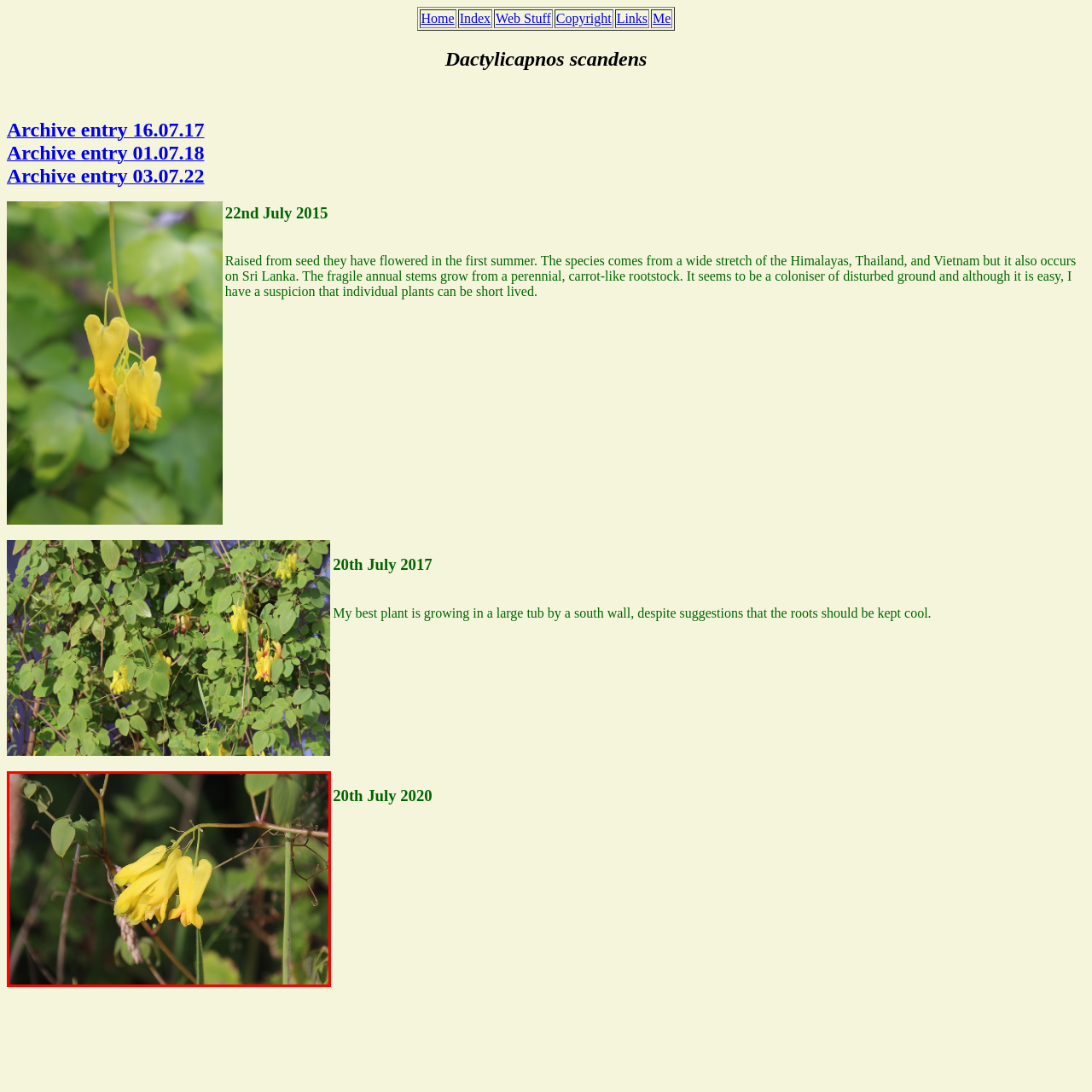Create an extensive description for the image inside the red frame.

The image showcases a delicate cluster of yellow flowers from the plant species Dactylicapnos scandens. These bright yellow blossoms hang gracefully from slender stems, surrounded by lush green foliage that accentuates their vibrant hue. The plant is known for its ability to thrive in disturbed environments, originating from a broad range of habitats including the Himalayas, Thailand, Vietnam, and Sri Lanka. The photograph captures the intricate beauty of these flowers, highlighting their unique form and color, which contribute to the plant's appeal as a garden specimen. Dactylicapnos scandens not only adds visual interest but also reflects the resilience of nature in challenging conditions.